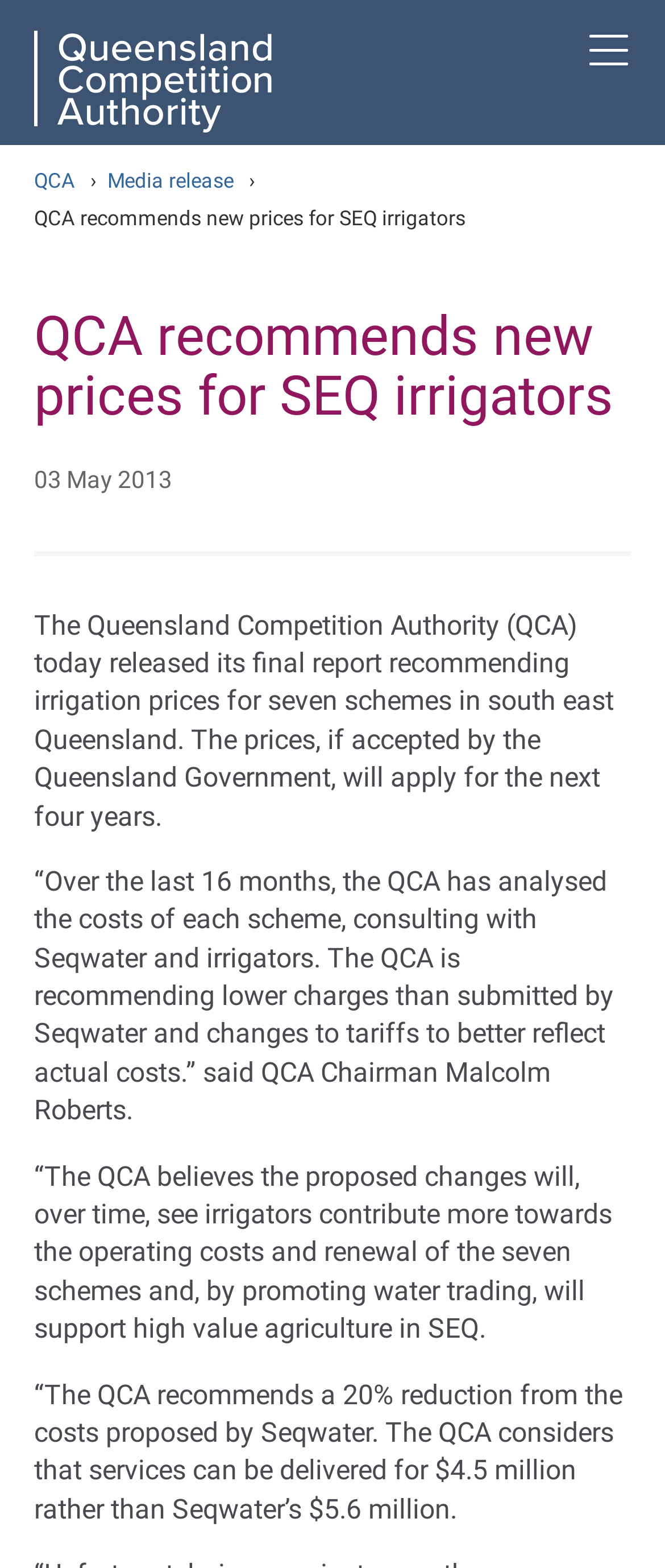How many schemes are affected by the new prices?
Kindly answer the question with as much detail as you can.

The answer can be found in the StaticText element 'The Queensland Competition Authority (QCA) today released its final report recommending irrigation prices for seven schemes in south east Queensland.'